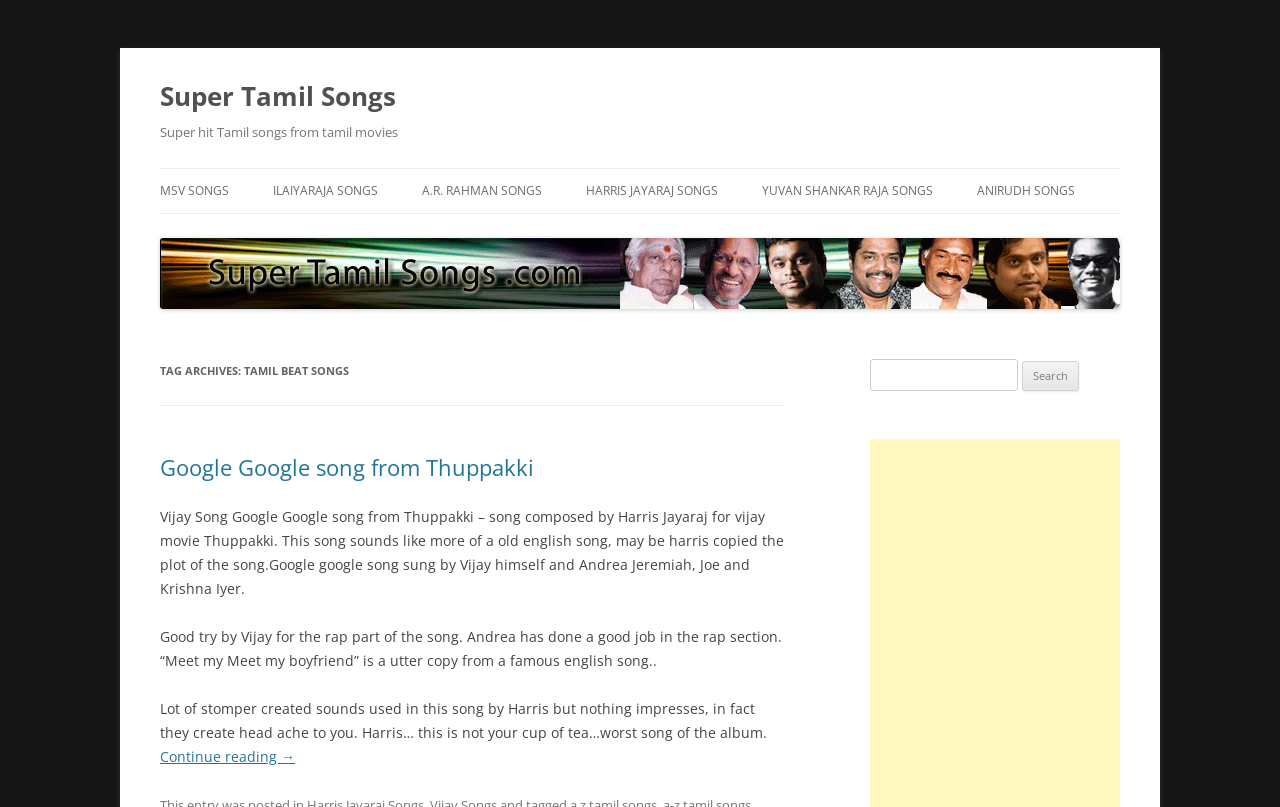How many music composers are listed on the webpage?
Could you answer the question with a detailed and thorough explanation?

The number of music composers can be determined by counting the number of links listed on the webpage, which are MSV SONGS, ILAIYARAJA SONGS, A.R. RAHMAN SONGS, HARRIS JAYARAJ SONGS, YUVAN SHANKAR RAJA SONGS, and ANIRUDH SONGS, totaling 6 composers.